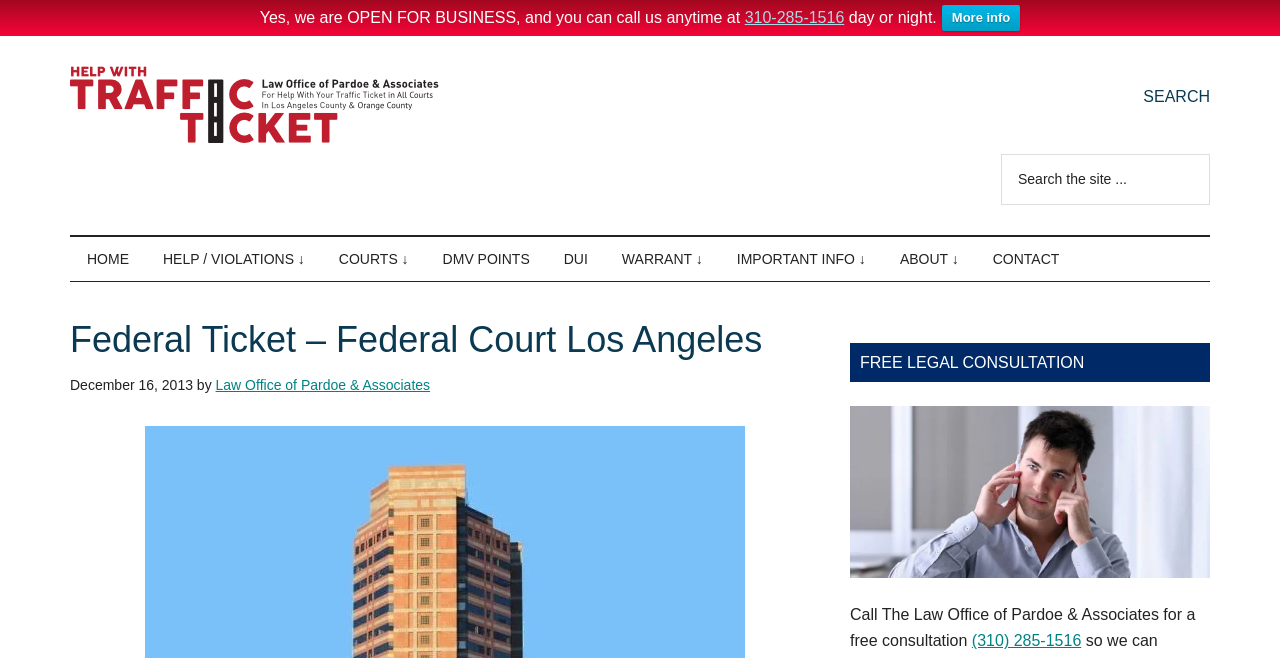Answer the question below with a single word or a brief phrase: 
How many navigation links are in the secondary menu?

9